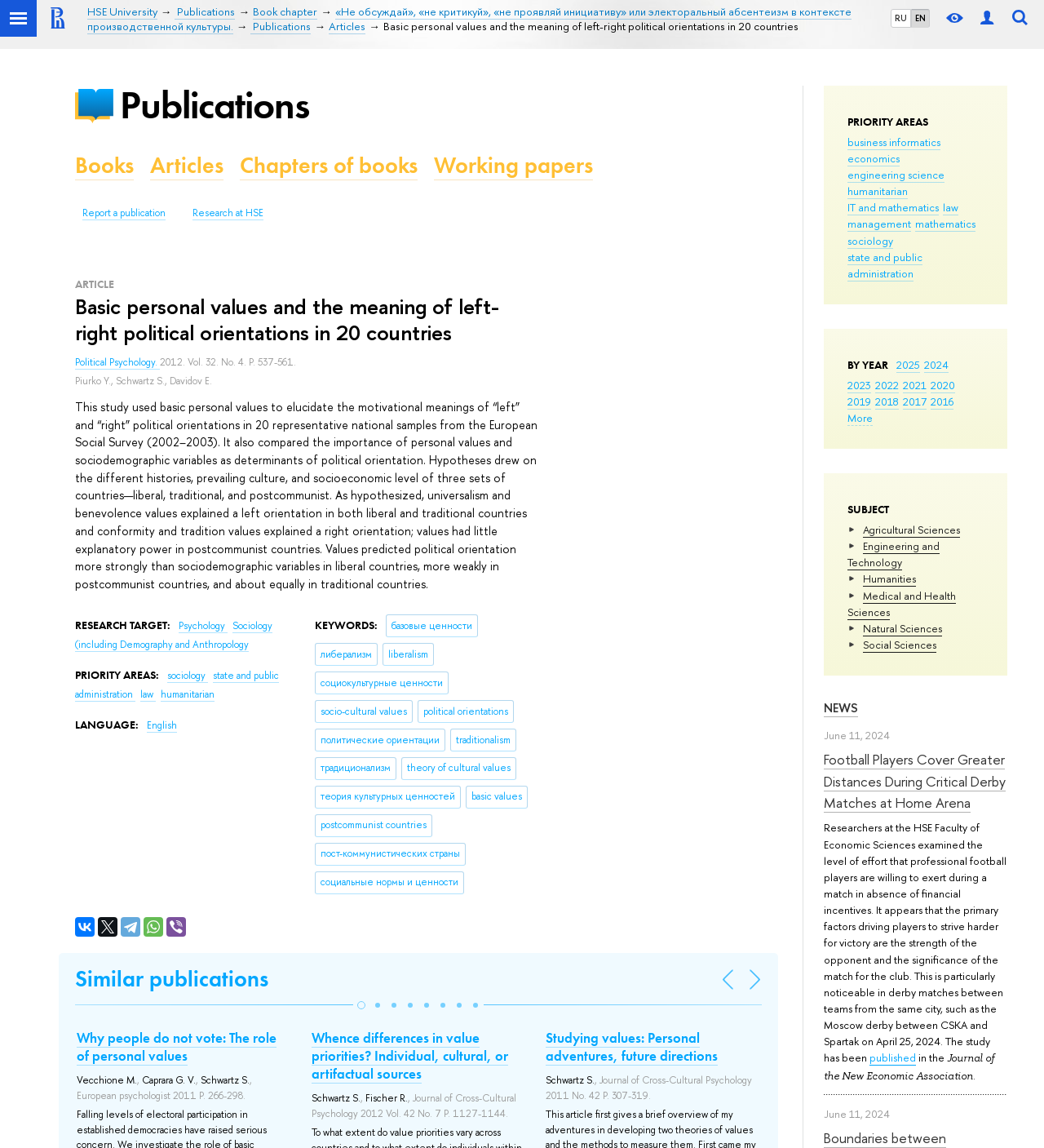Please find the bounding box coordinates of the element's region to be clicked to carry out this instruction: "Explore research area 'Agricultural Sciences'".

[0.826, 0.455, 0.919, 0.468]